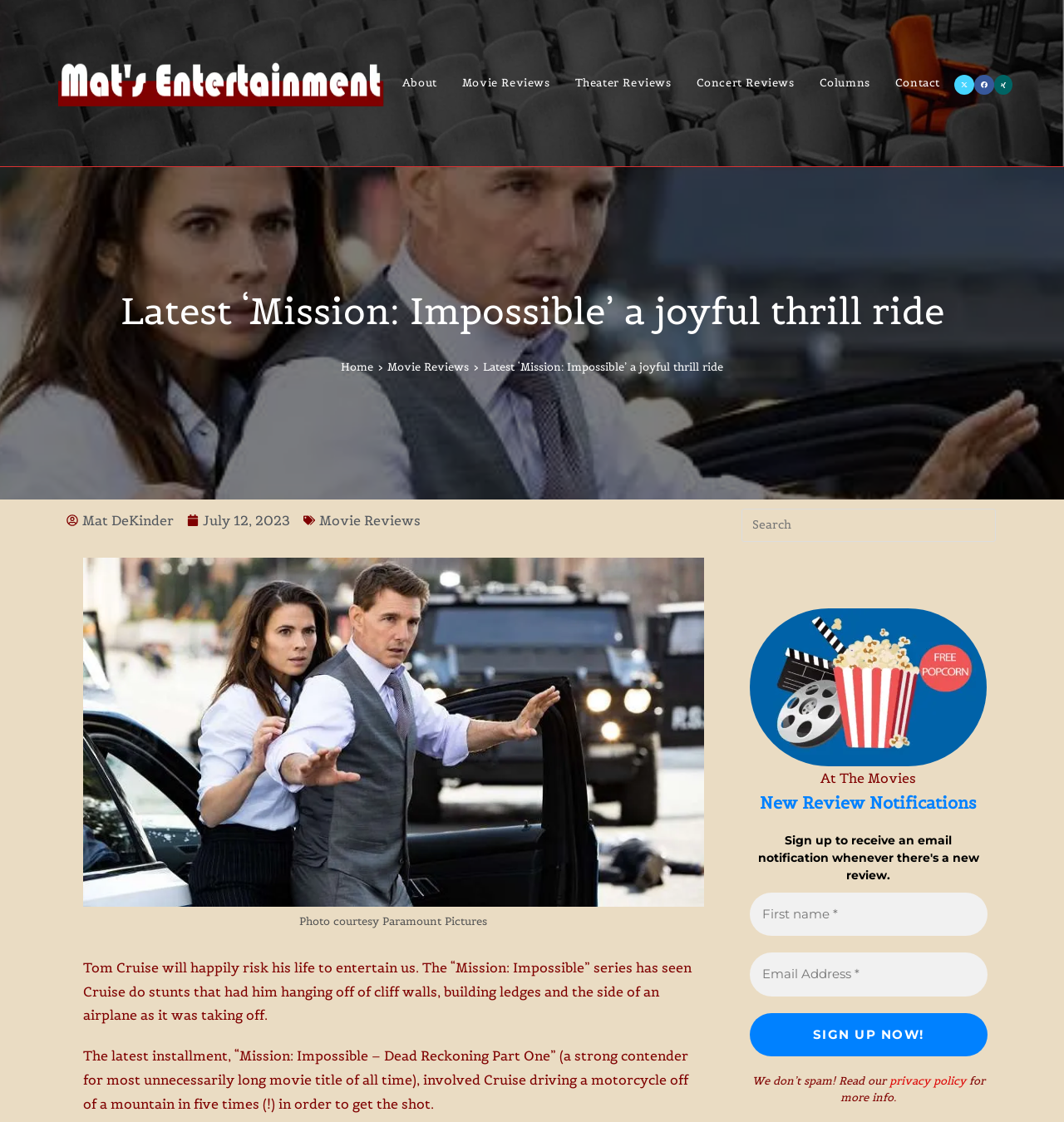Find the bounding box coordinates of the element you need to click on to perform this action: 'Click on the 'About' link'. The coordinates should be represented by four float values between 0 and 1, in the format [left, top, right, bottom].

[0.366, 0.0, 0.422, 0.148]